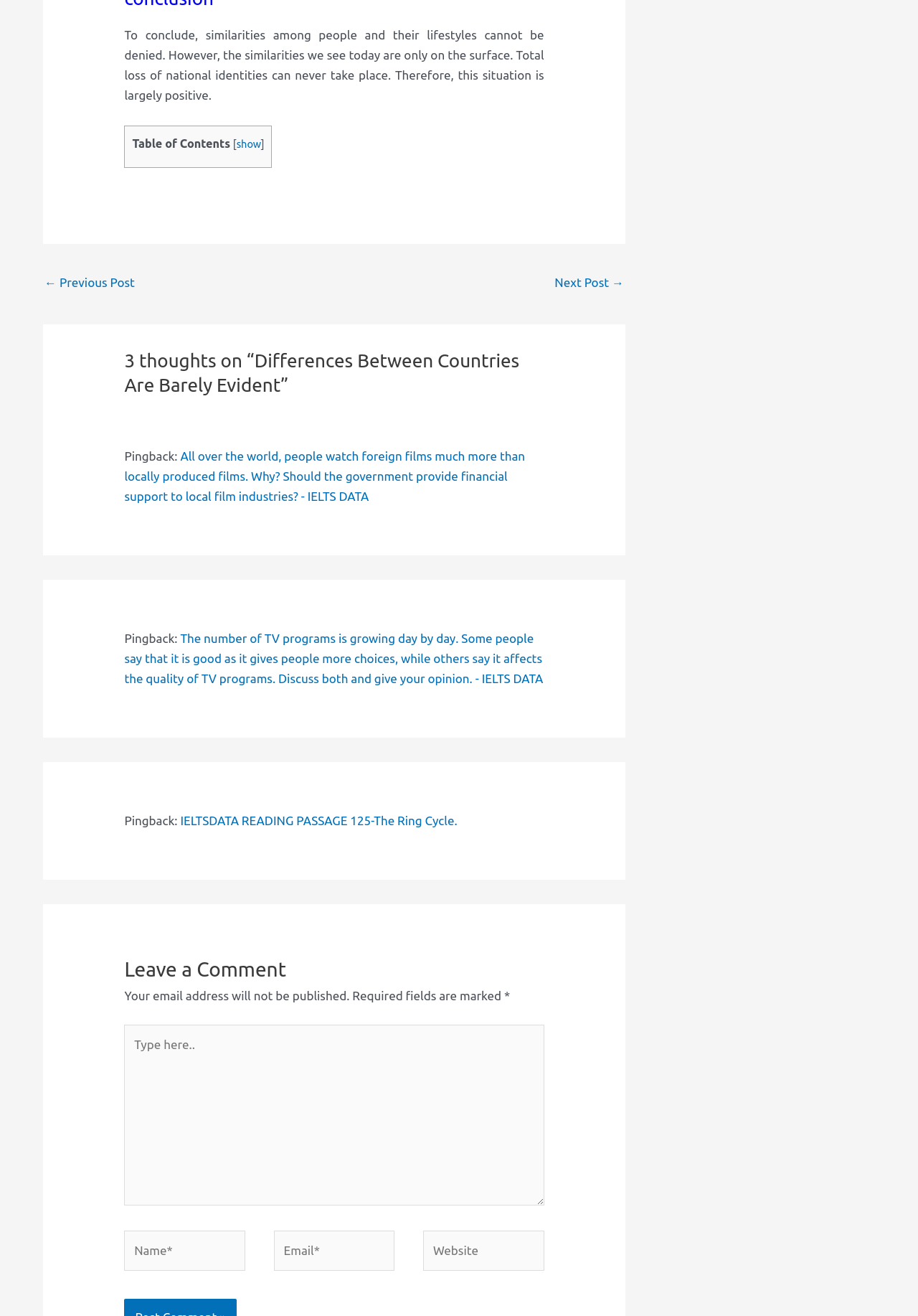Find the bounding box coordinates of the area to click in order to follow the instruction: "Click on 'show' to view the table of contents".

[0.258, 0.104, 0.284, 0.114]